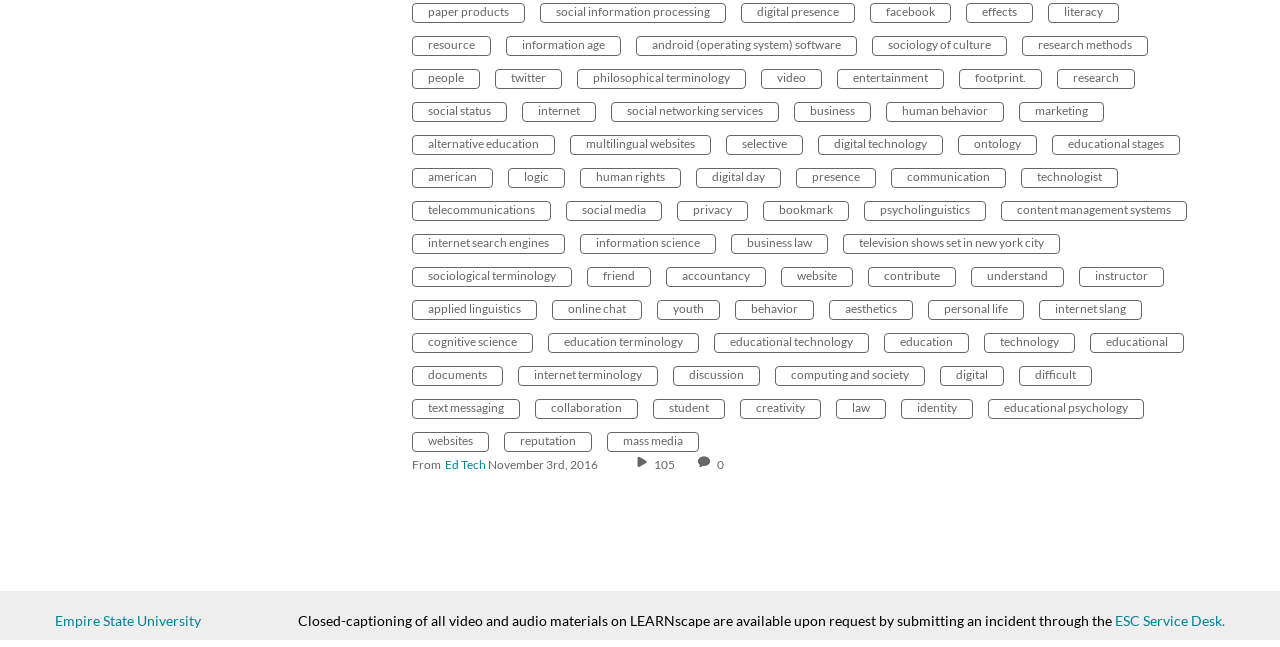Given the following UI element description: "android (operating system) software", find the bounding box coordinates in the webpage screenshot.

[0.497, 0.054, 0.681, 0.08]